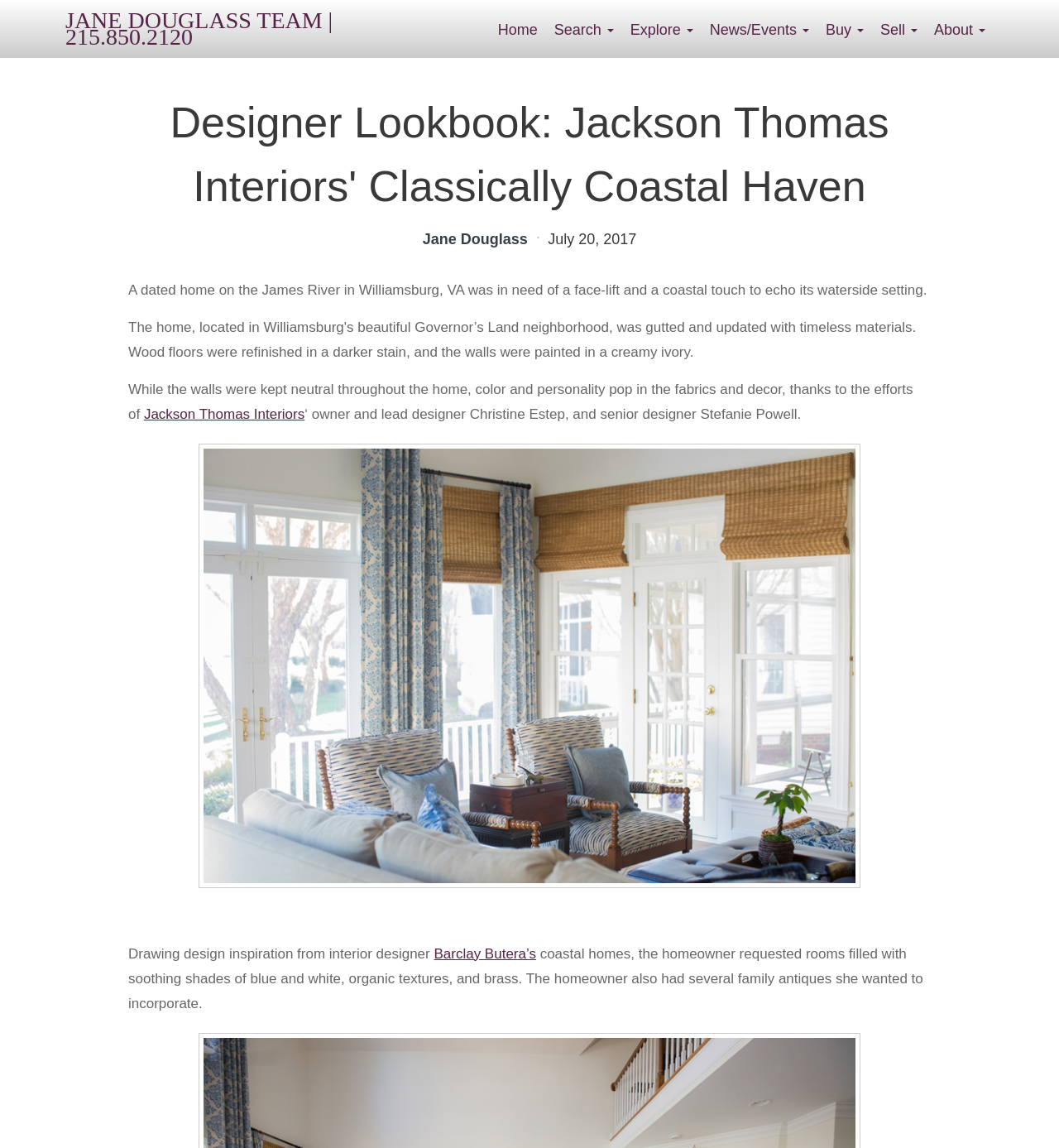Find the headline of the webpage and generate its text content.

JANE DOUGLASS TEAM | 215.850.2120